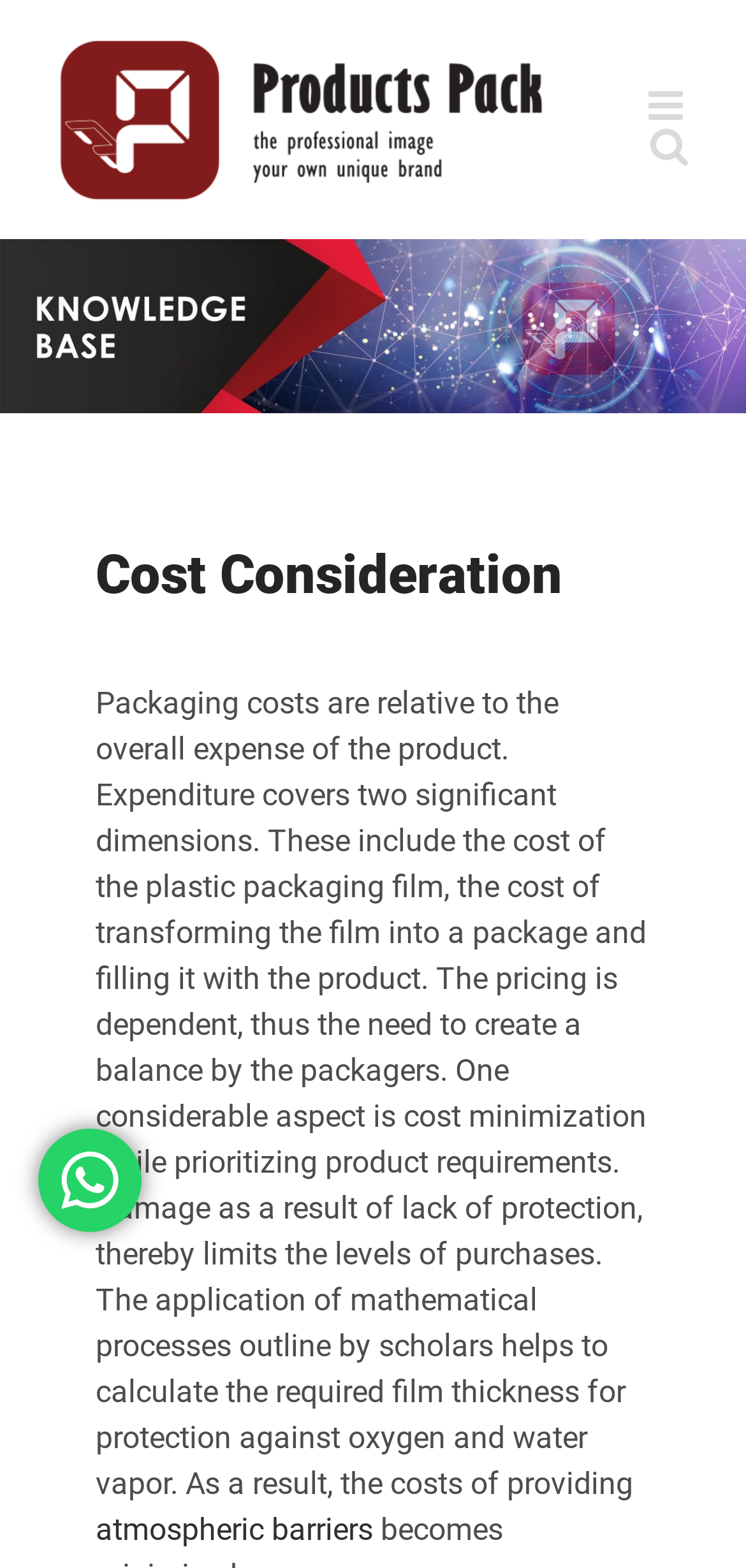What is the consequence of lack of protection in packaging?
Based on the screenshot, provide a one-word or short-phrase response.

Damage and limited purchases